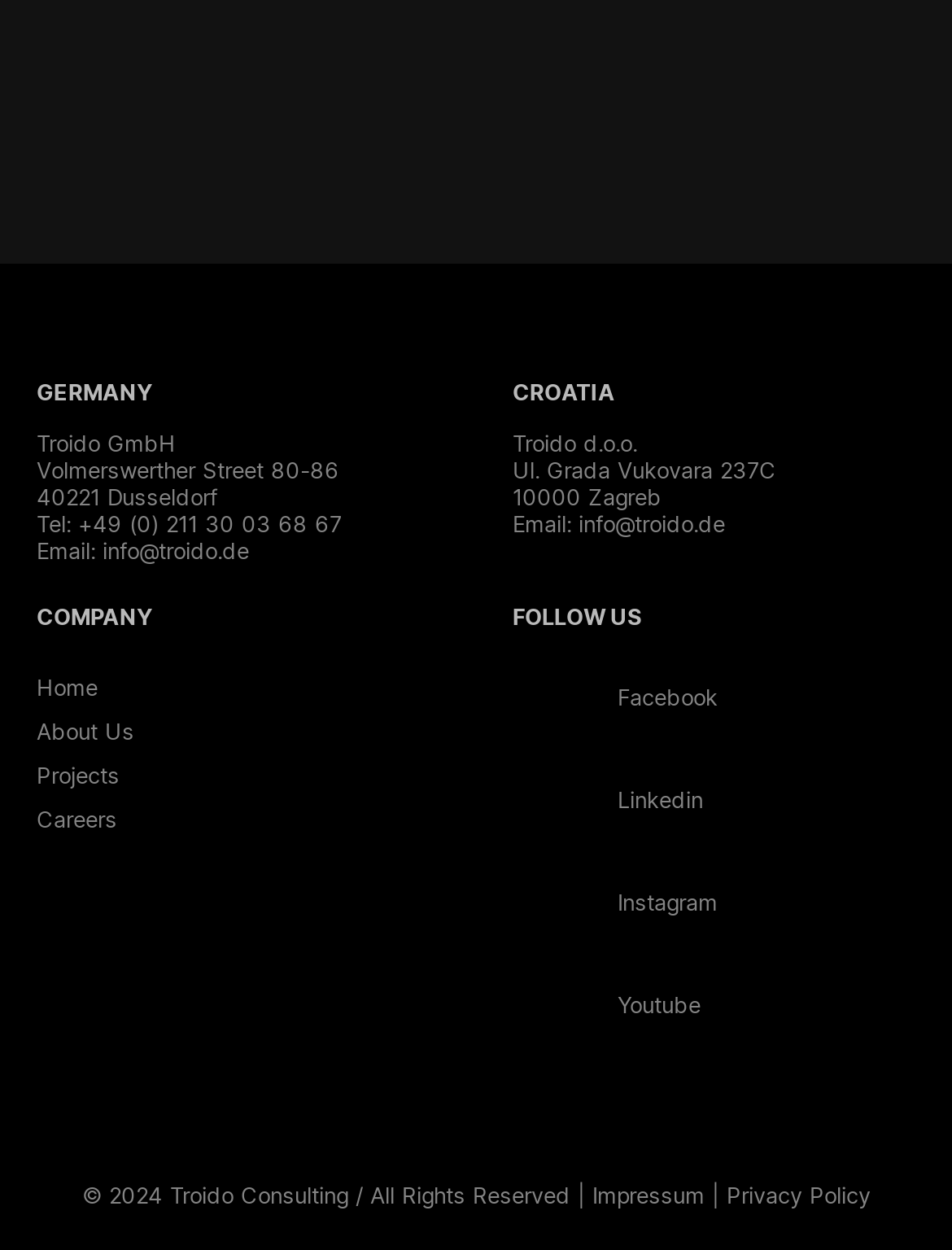What is the email address in Croatia?
We need a detailed and exhaustive answer to the question. Please elaborate.

Under the heading 'CROATIA', I found a link element with the text 'info@troido.de', which is likely the email address in Croatia.